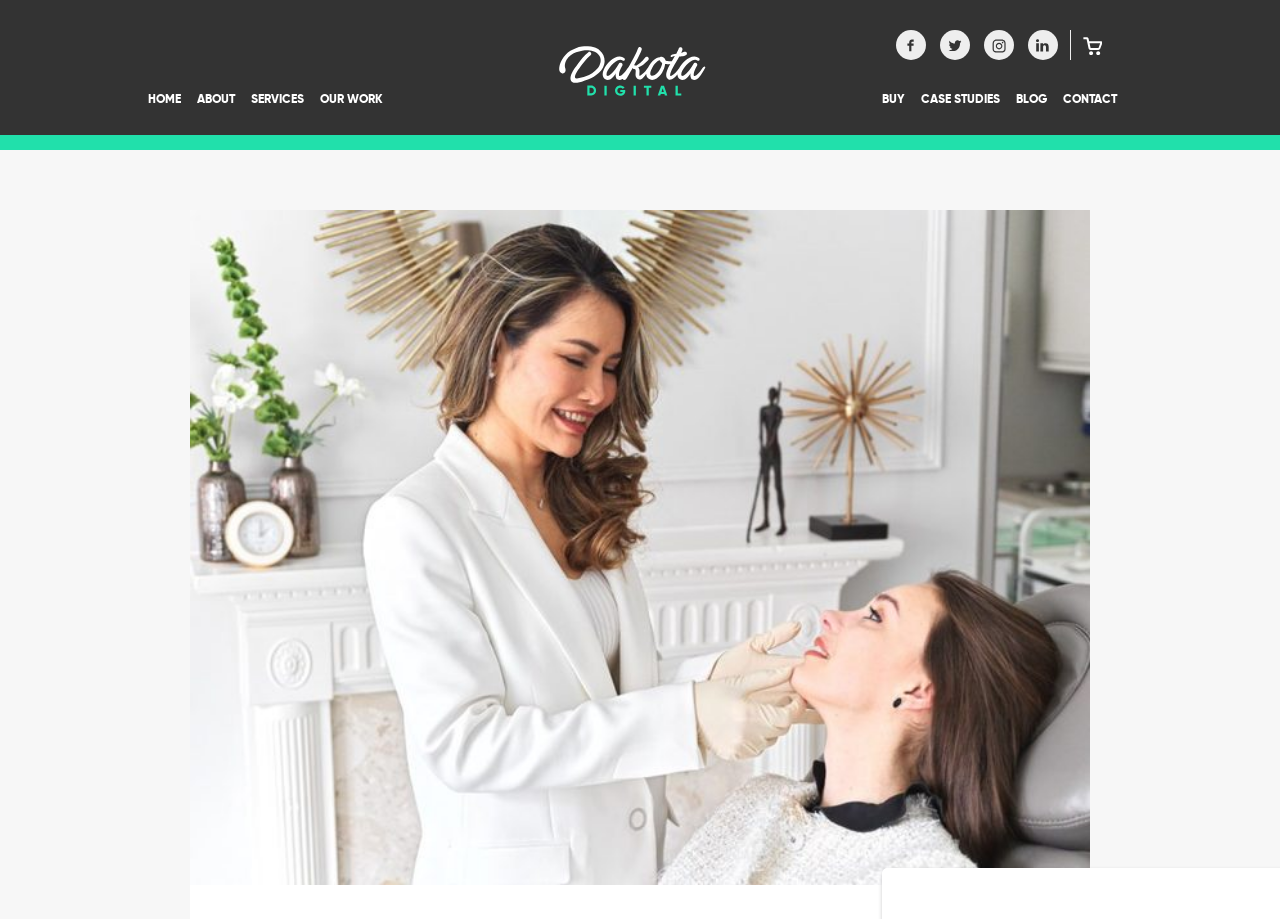Identify the bounding box for the UI element specified in this description: "Our Work". The coordinates must be four float numbers between 0 and 1, formatted as [left, top, right, bottom].

[0.244, 0.092, 0.305, 0.147]